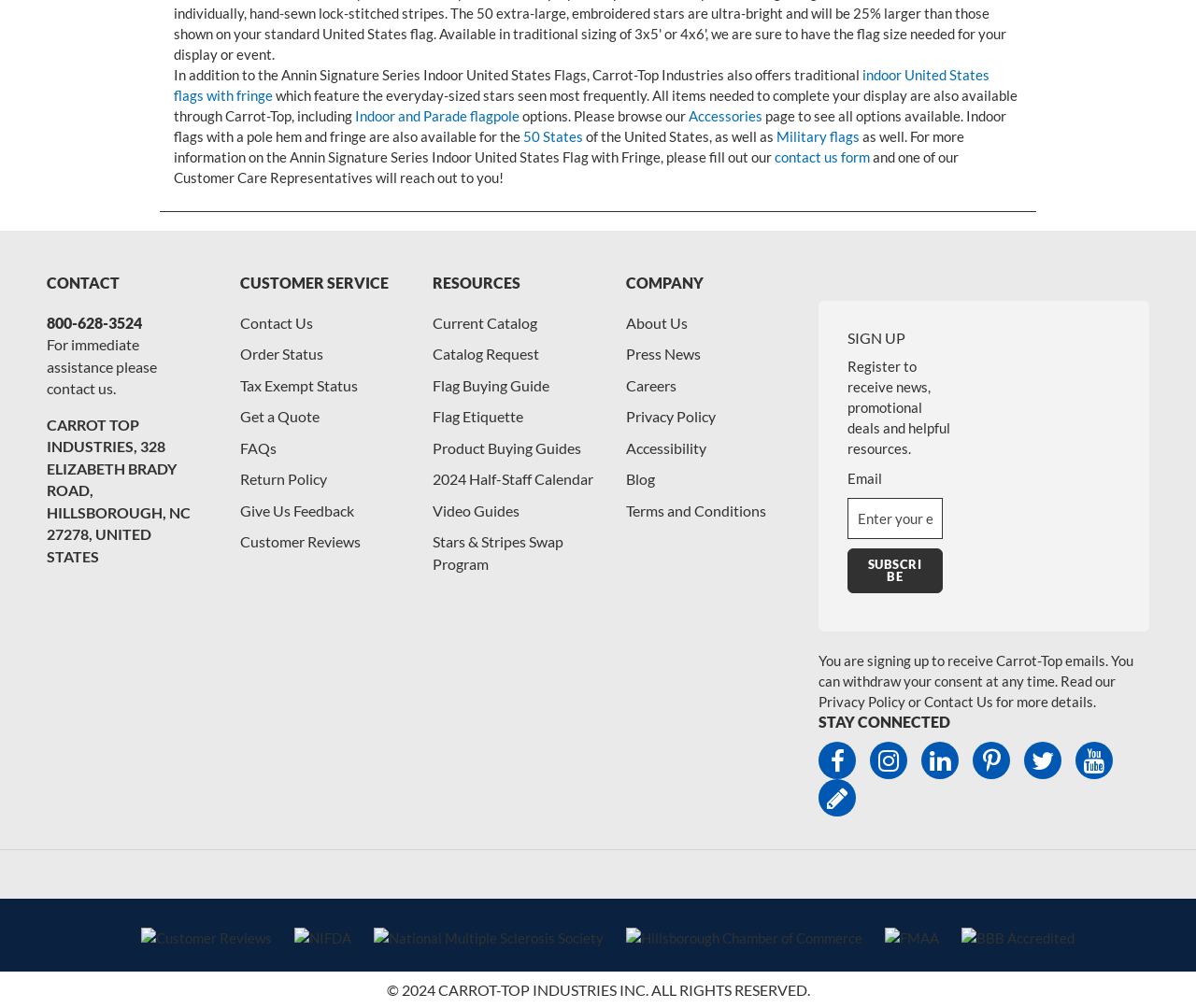What organizations is Carrot-Top Industries affiliated with?
Based on the visual information, provide a detailed and comprehensive answer.

At the bottom of the webpage, there are links to various organizations that Carrot-Top Industries is affiliated with, including NIFDA, National Multiple Sclerosis Society, Hillsborough Chamber of Commerce, FMAA, and BBB Accredited, among others.